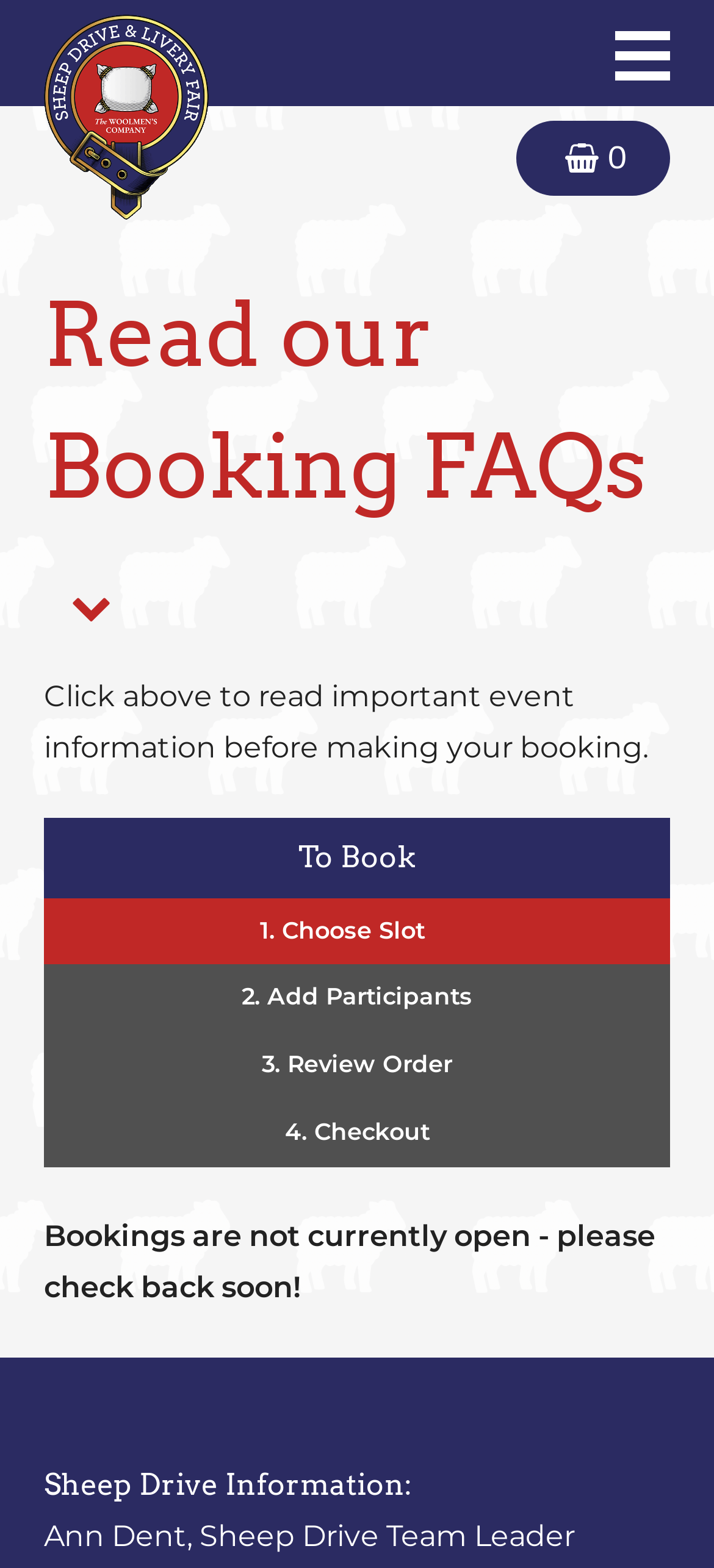Identify the main title of the webpage and generate its text content.

Read our Booking FAQs